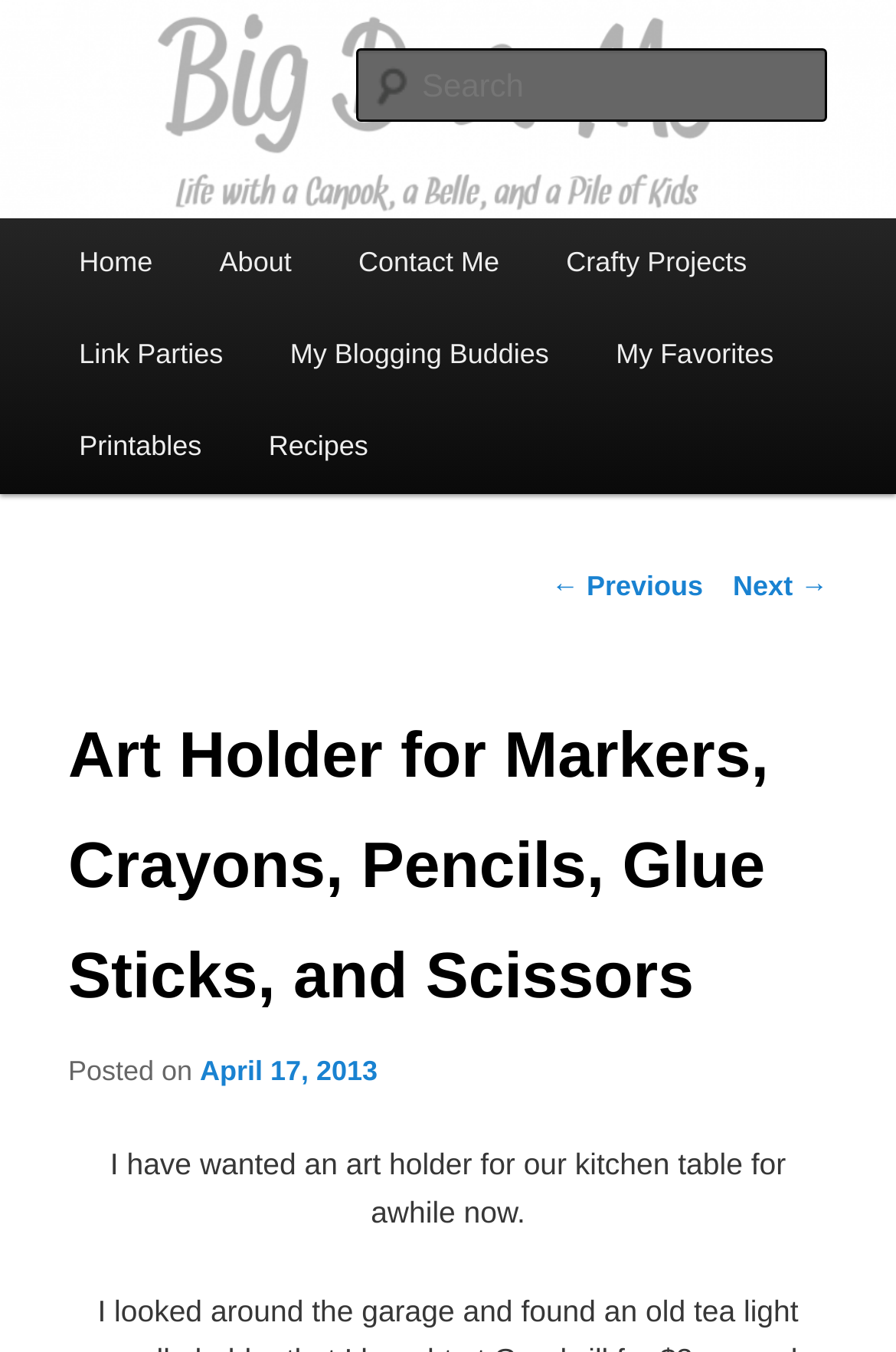Provide the bounding box coordinates for the area that should be clicked to complete the instruction: "Search for something".

[0.396, 0.036, 0.924, 0.09]